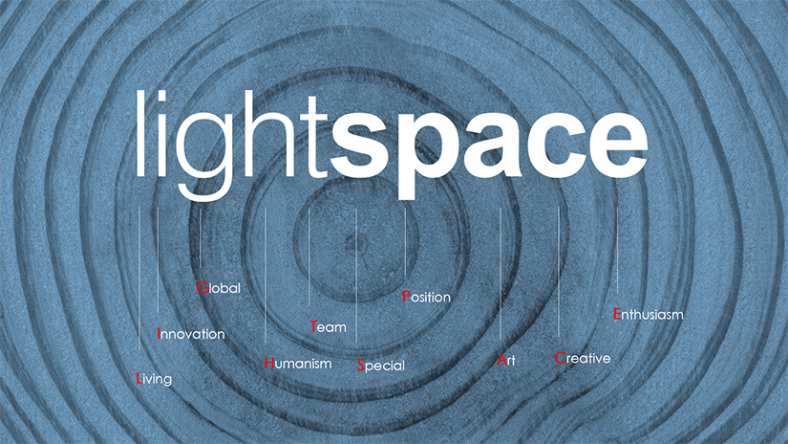Describe the image with as much detail as possible.

The image showcases the brand name "lightspace," prominently displayed in bold white text against a textured blue background resembling wood grain. Surrounding the central word are several keywords, each appearing in red and connected by thin lines to emphasize the brand's core values. The keywords include "Global," "Innovation," "Living," "Team," "Humanism," "Special," "Position," "Enthusiasm," "Art," and "Creative." This visually striking layout not only highlights the essence of lightspace as a youthful home furnishing brand but also underscores its commitment to originality, design, and a holistic approach to the home industry. The overall design evokes a sense of warmth and creativity, reflecting the brand's mission to challenge traditional perceptions of Chinese design.